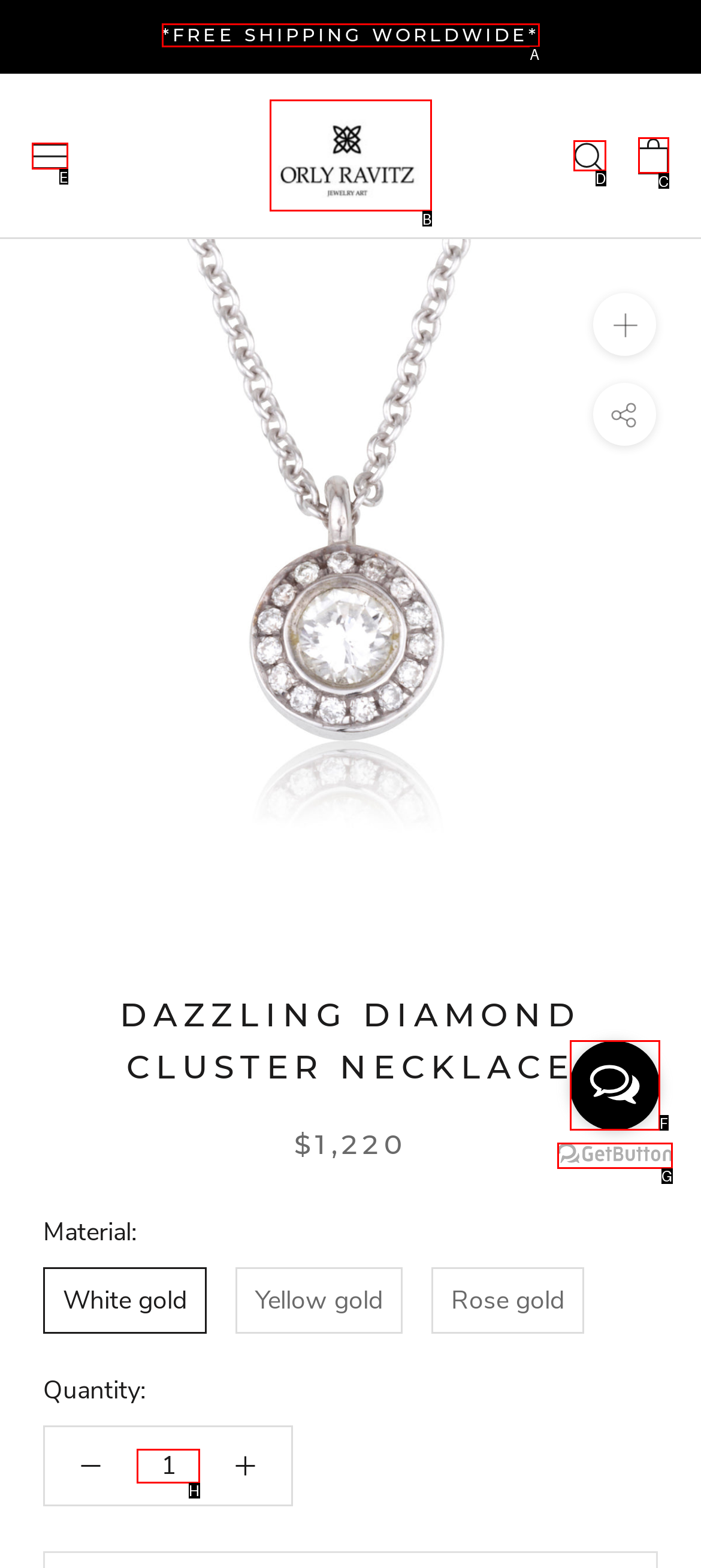Among the marked elements in the screenshot, which letter corresponds to the UI element needed for the task: Open navigation?

E